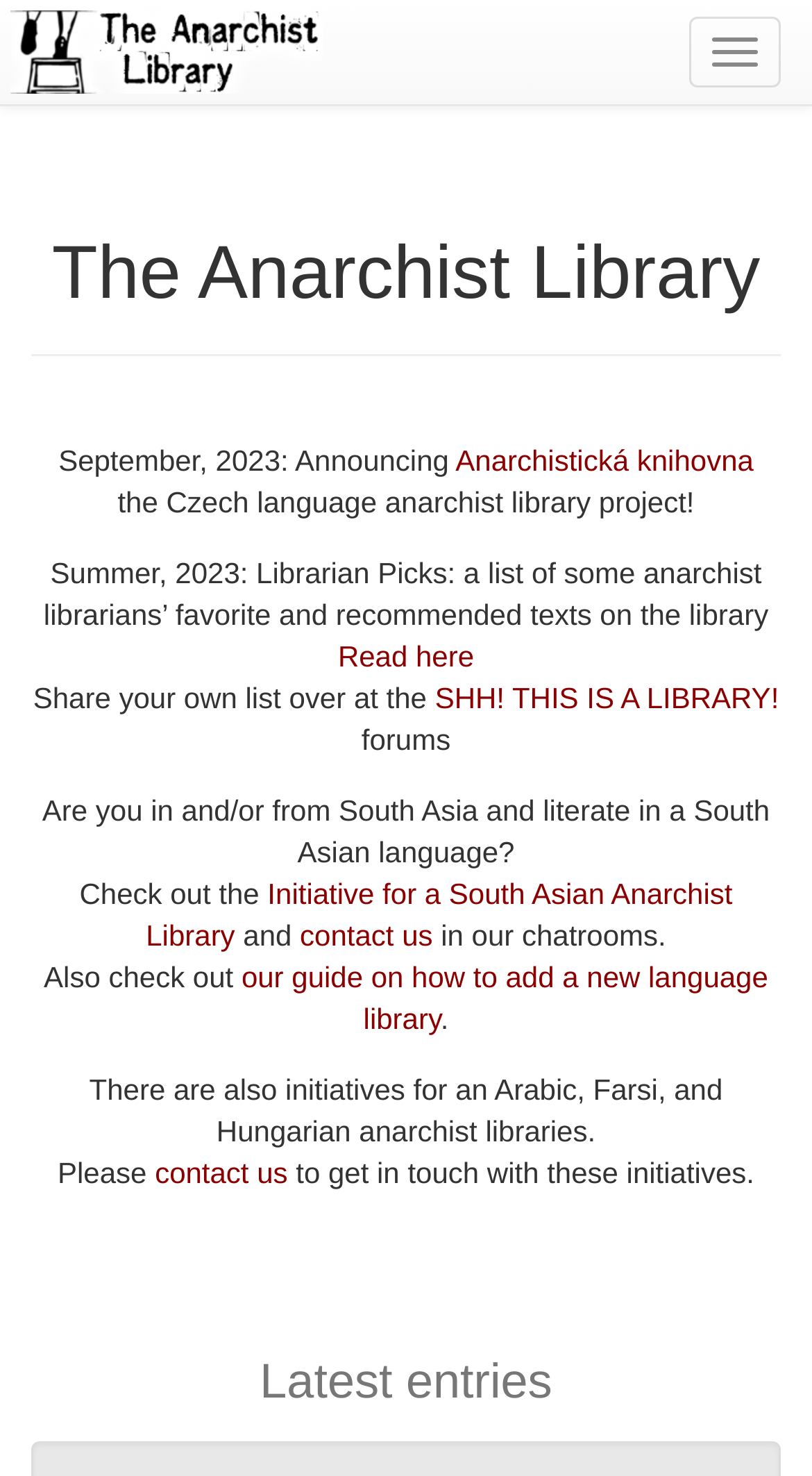Identify the bounding box coordinates for the element that needs to be clicked to fulfill this instruction: "Translate the page to Chinese". Provide the coordinates in the format of four float numbers between 0 and 1: [left, top, right, bottom].

None